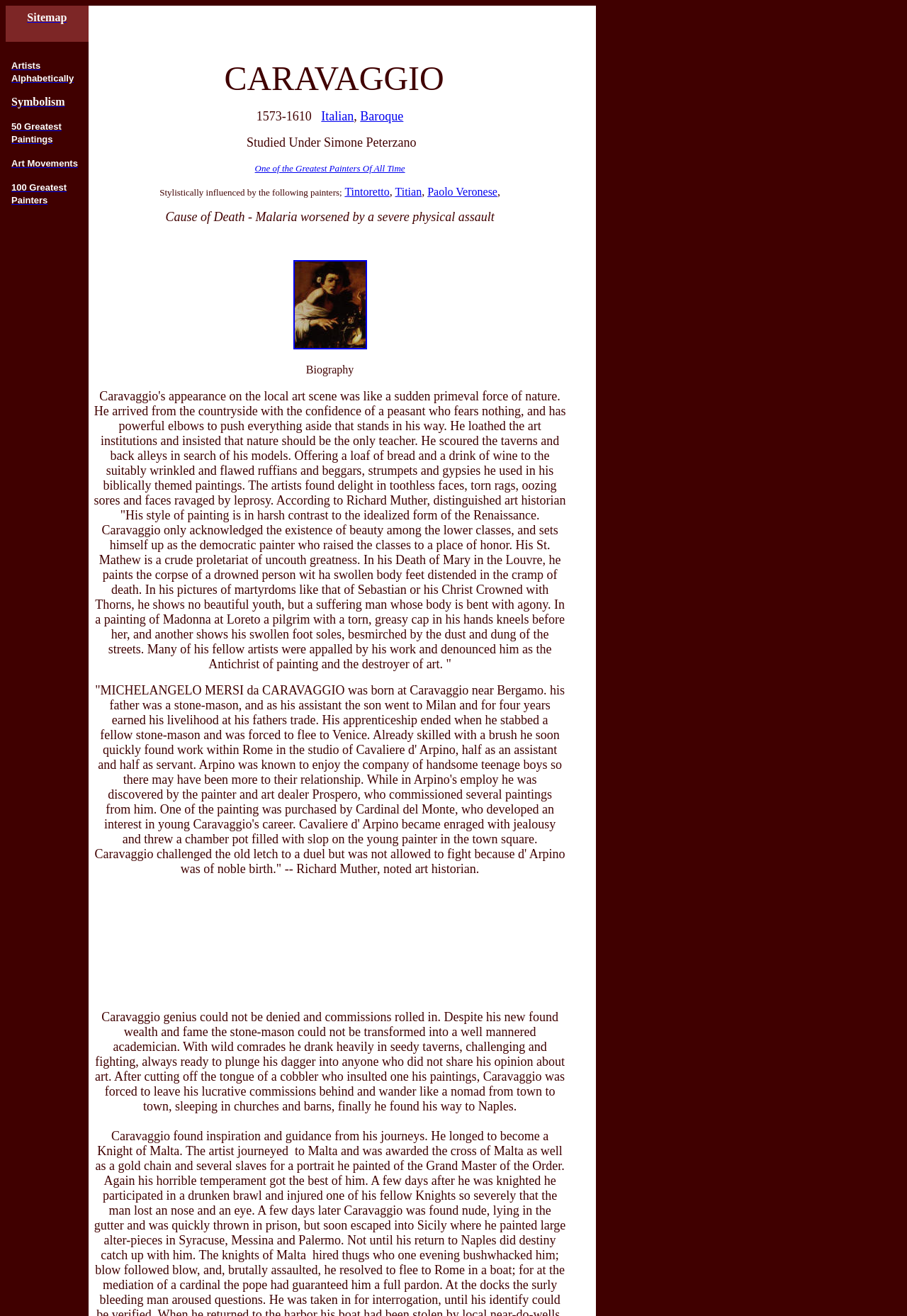What is the name of the painter described on this webpage?
Look at the screenshot and respond with one word or a short phrase.

Caravaggio